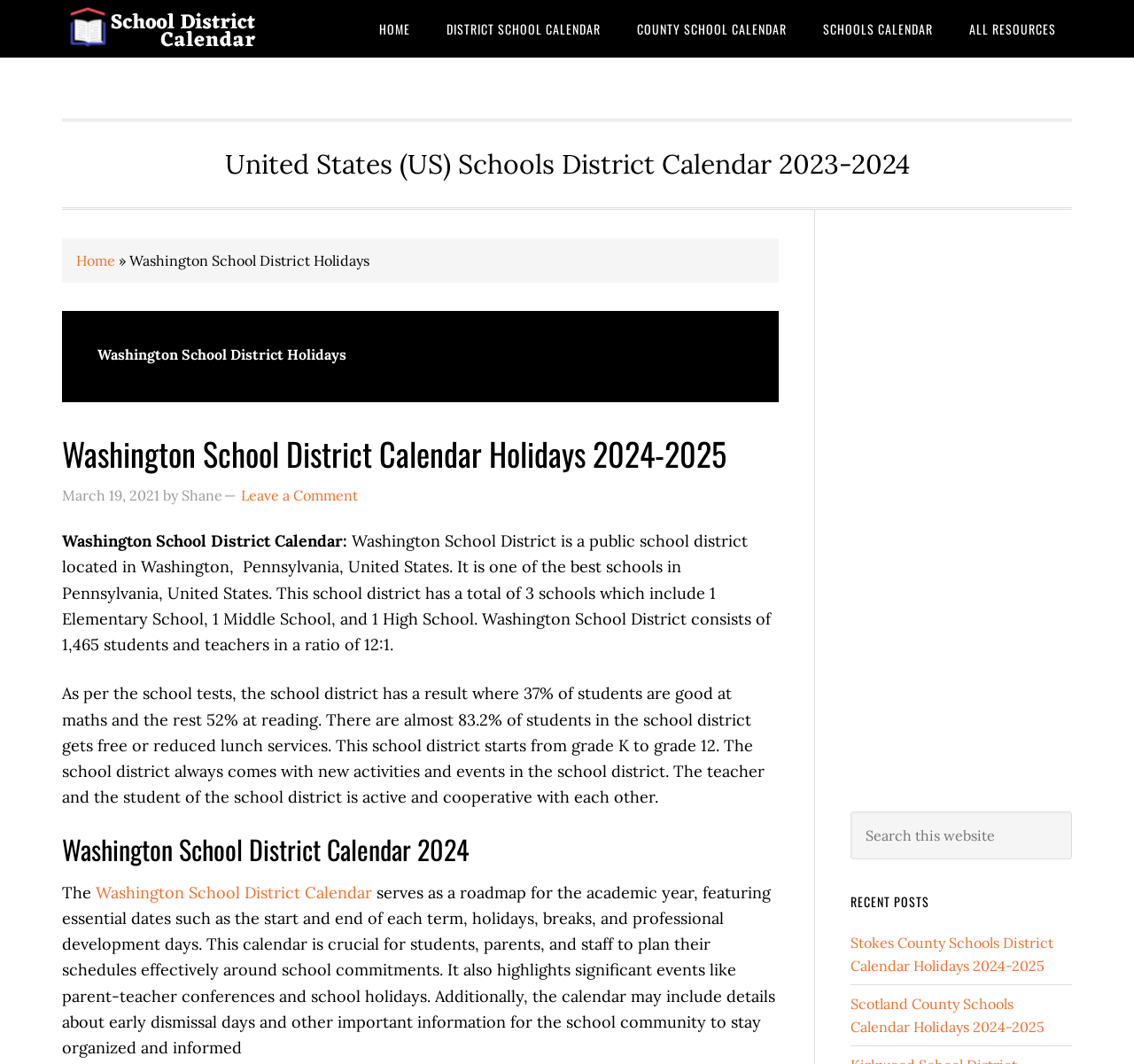What is the name of the county where the school district is located?
Answer the question with as much detail as possible.

The name of the county can be found in the text 'Washington School District is a public school district located in Washington, Pennsylvania, United States.'